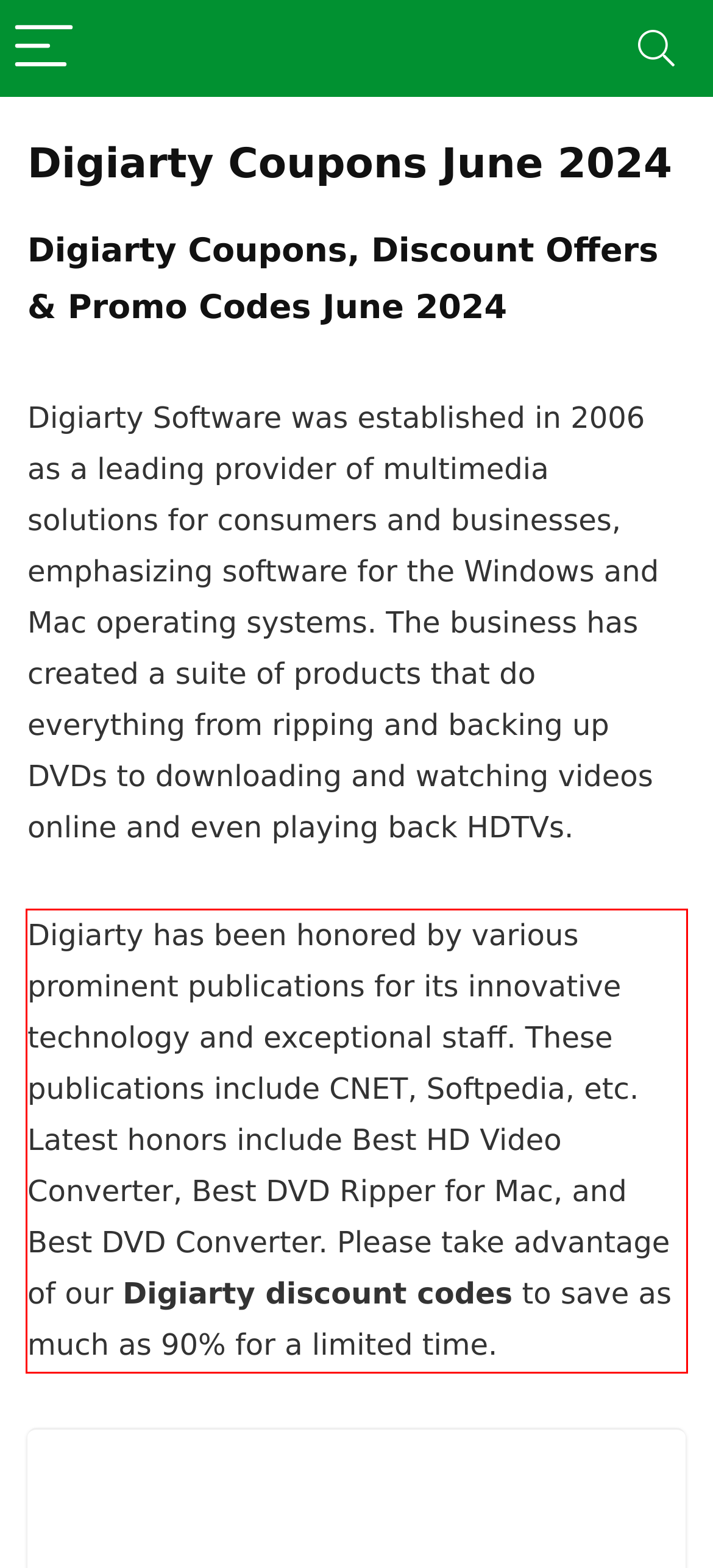Given the screenshot of a webpage, identify the red rectangle bounding box and recognize the text content inside it, generating the extracted text.

Digiarty has been honored by various prominent publications for its innovative technology and exceptional staff. These publications include CNET, Softpedia, etc. Latest honors include Best HD Video Converter, Best DVD Ripper for Mac, and Best DVD Converter. Please take advantage of our Digiarty discount codes to save as much as 90% for a limited time.